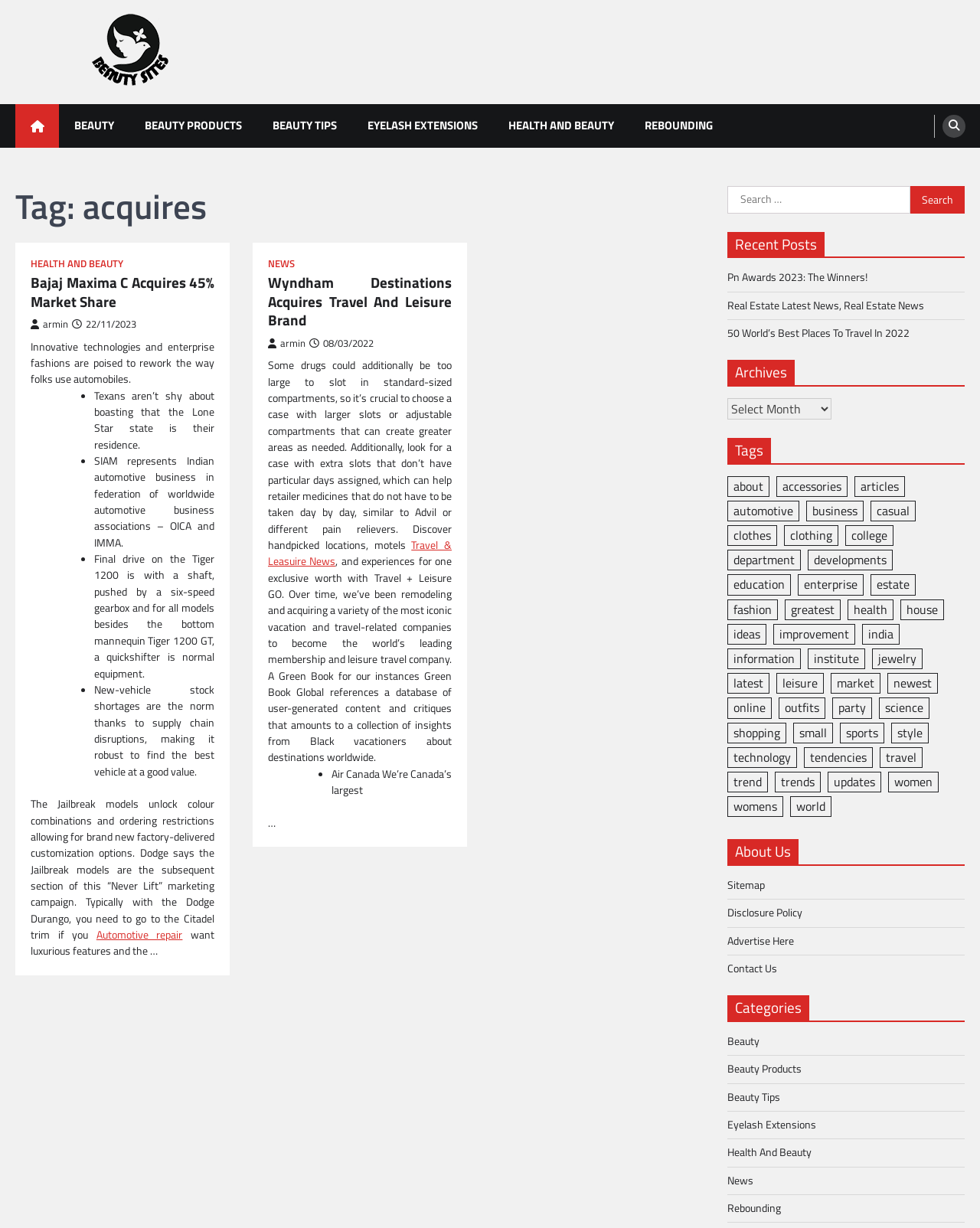Please specify the bounding box coordinates of the element that should be clicked to execute the given instruction: 'search for something'. Ensure the coordinates are four float numbers between 0 and 1, expressed as [left, top, right, bottom].

[0.962, 0.093, 0.985, 0.112]